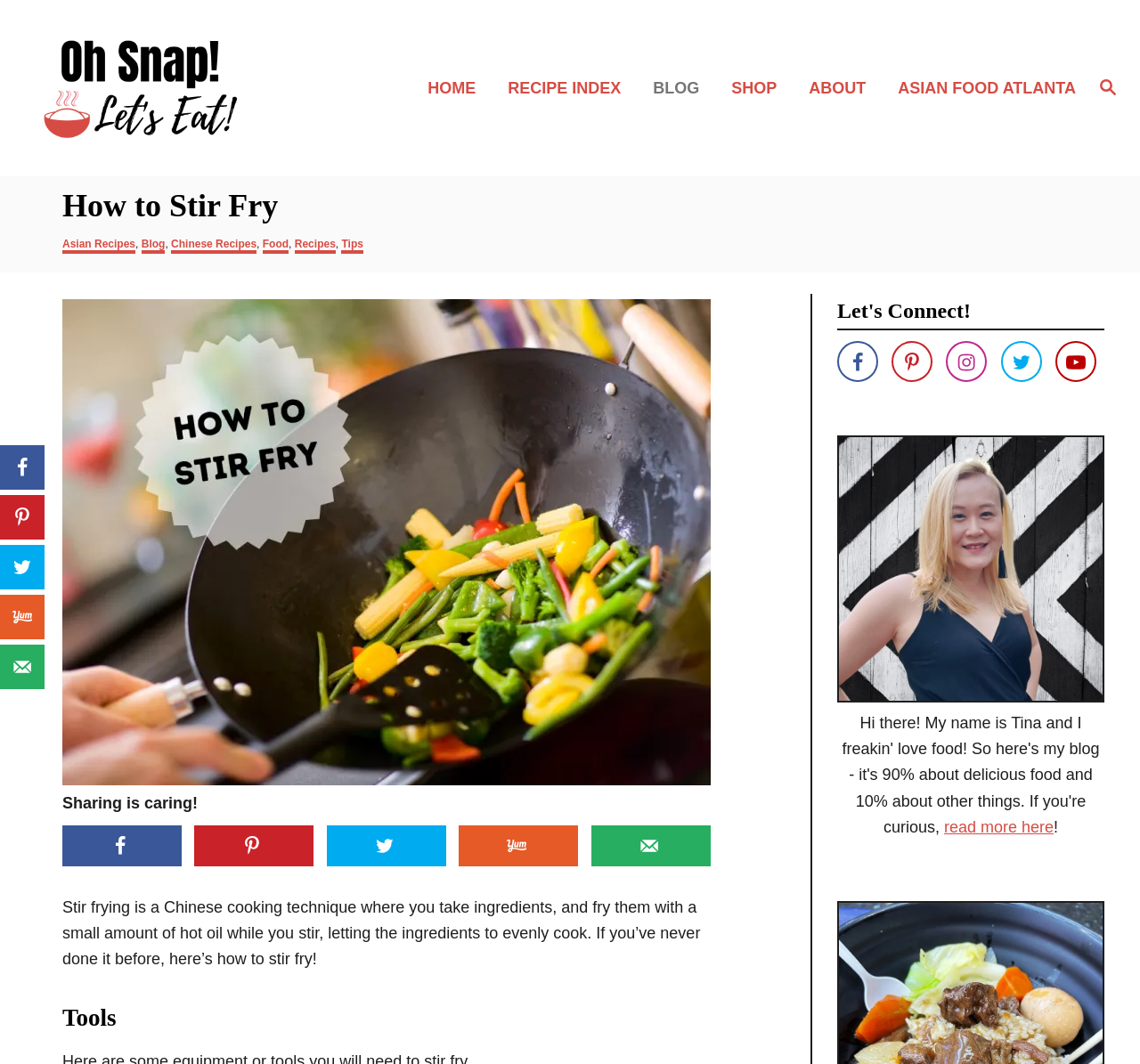Find the bounding box coordinates of the element to click in order to complete this instruction: "Read more about social sharing". The bounding box coordinates must be four float numbers between 0 and 1, denoted as [left, top, right, bottom].

[0.828, 0.769, 0.924, 0.786]